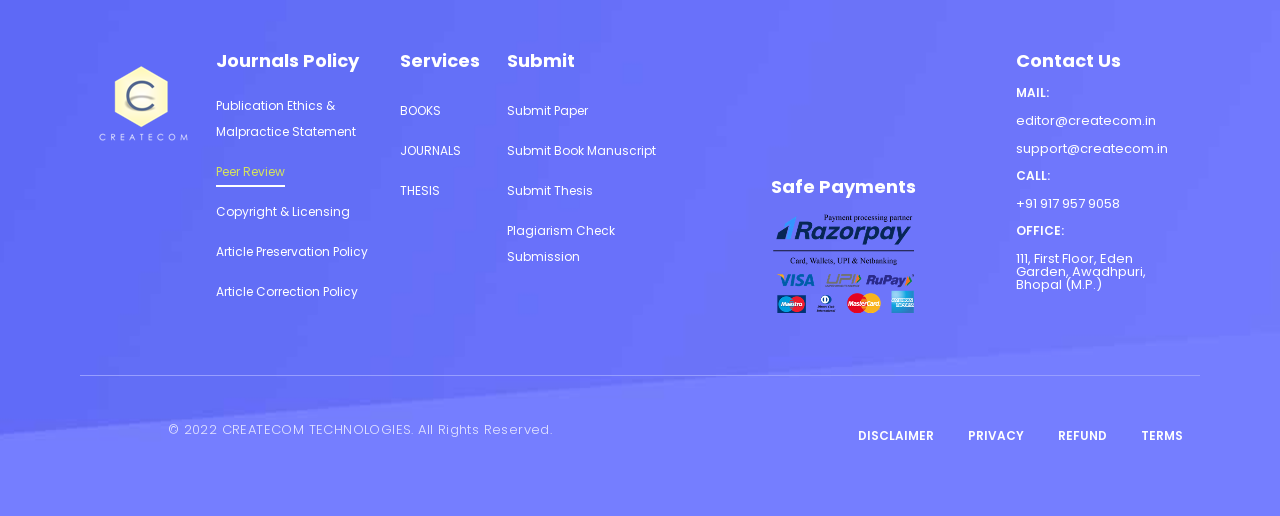Extract the bounding box of the UI element described as: "Article Preservation Policy".

[0.169, 0.452, 0.288, 0.529]